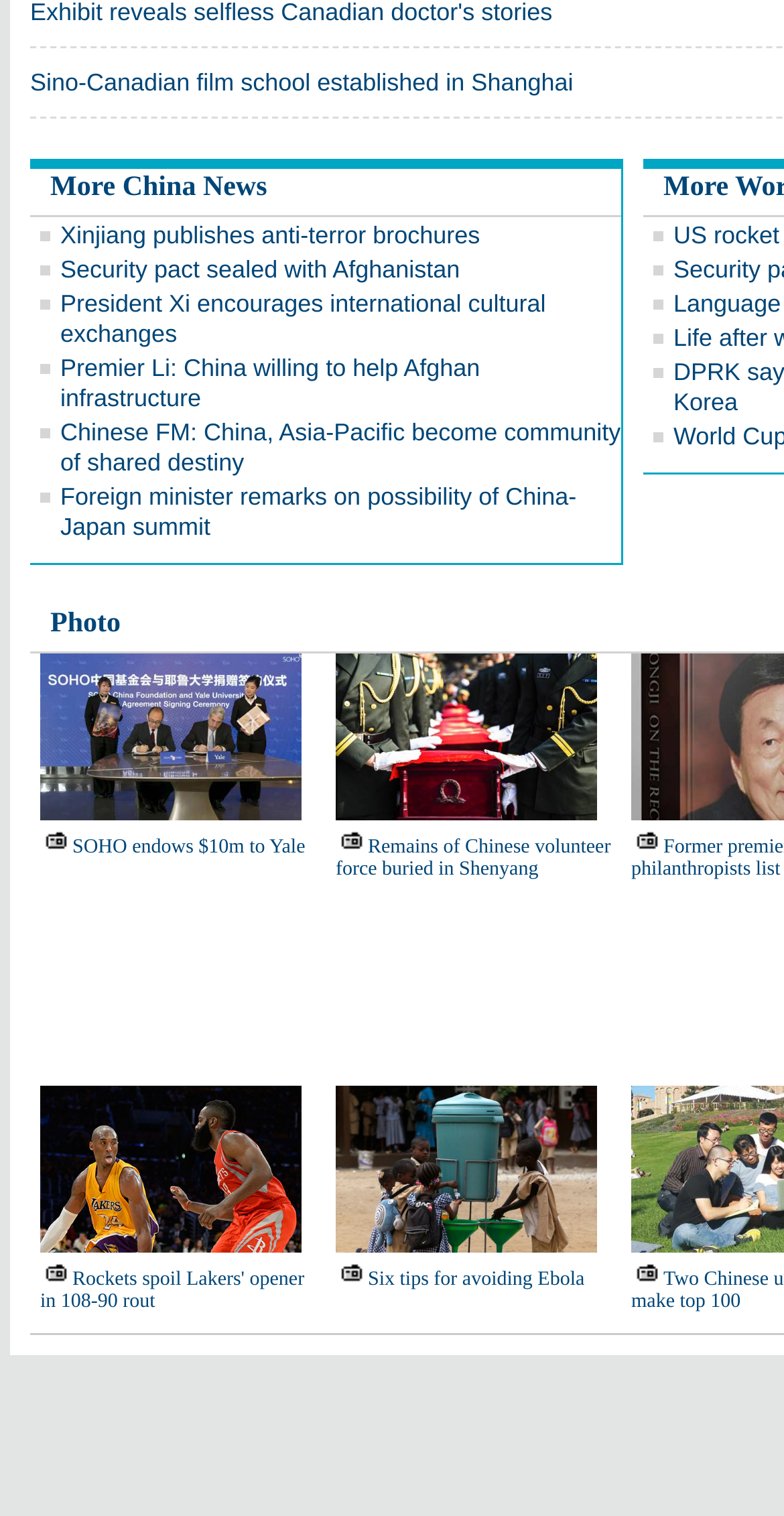Provide your answer to the question using just one word or phrase: What is the topic of the first news article?

Sino-Canadian film school